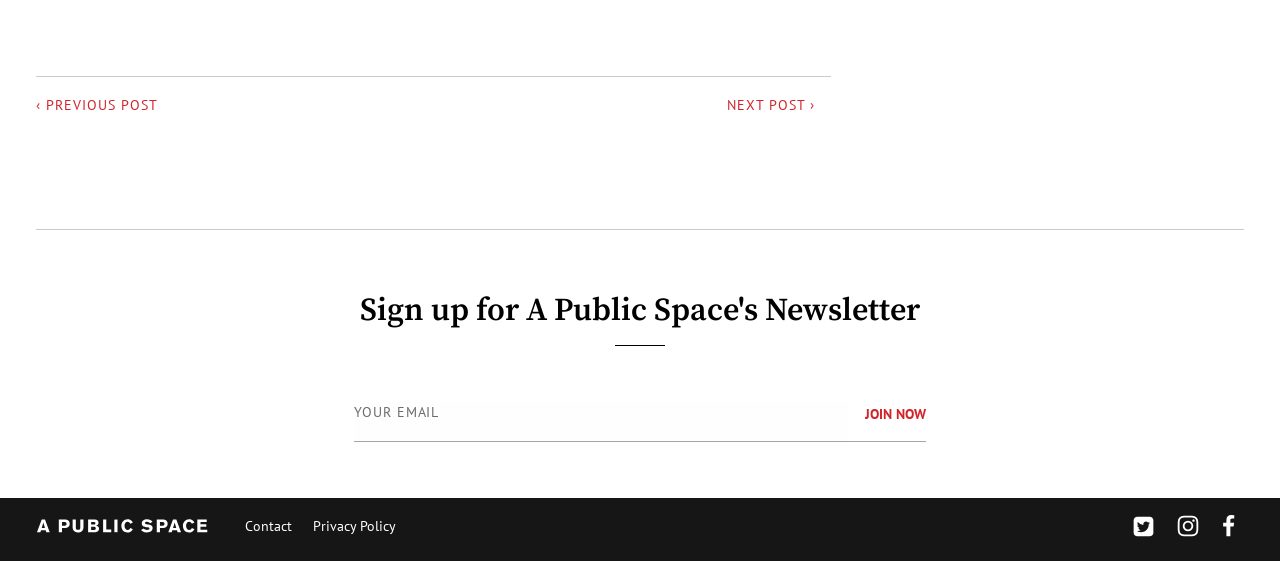What is the title of the newsletter?
Give a one-word or short phrase answer based on the image.

A Public Space's Newsletter